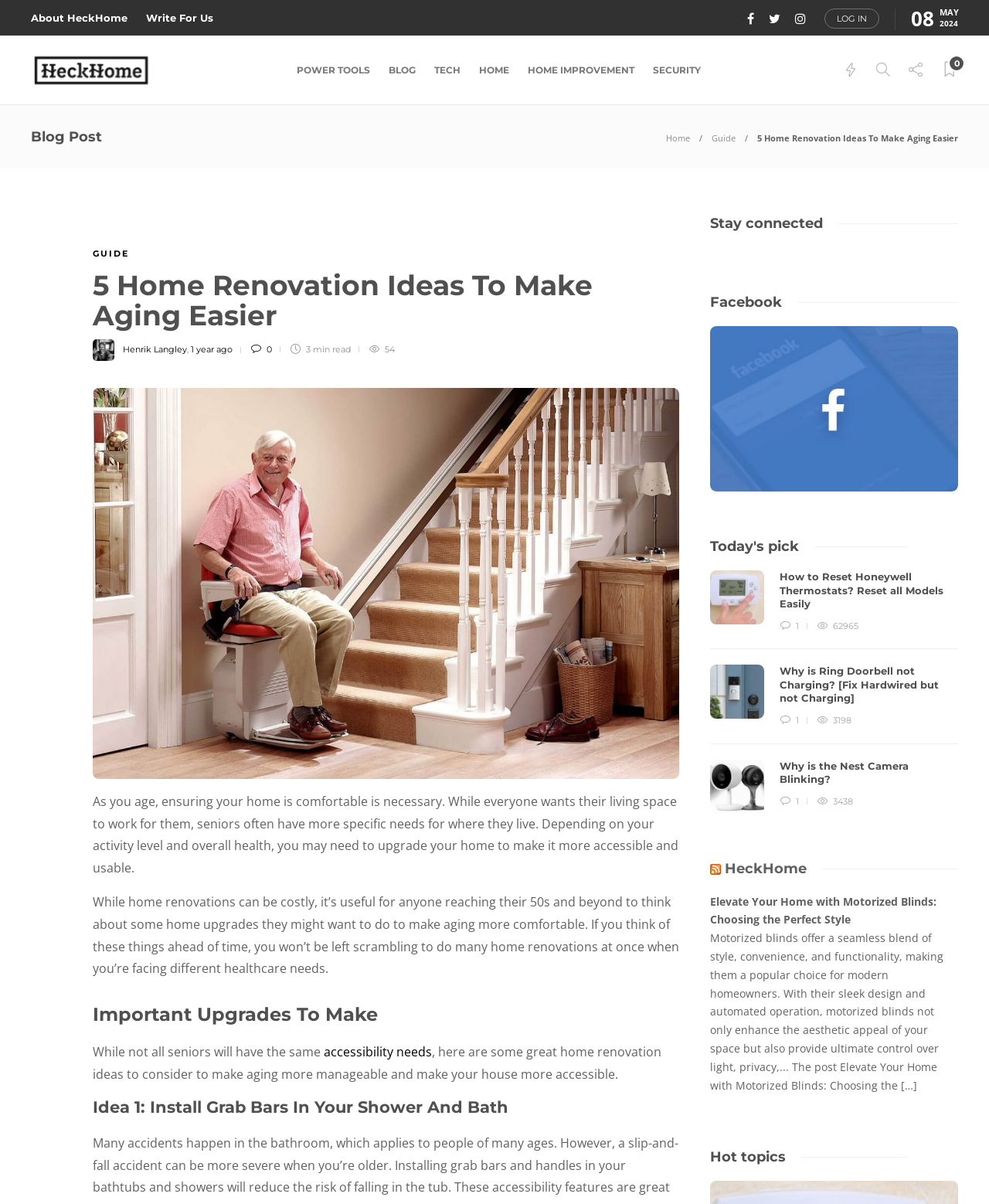Write an elaborate caption that captures the essence of the webpage.

This webpage is about home renovation ideas for seniors, with a focus on making aging easier. At the top, there is a navigation menu with links to various sections of the website, including "About HeckHome", "Write For Us", and social media icons. Below this, there is a header section with a logo and a search bar.

The main content of the page is divided into several sections. The first section is a blog post titled "5 Home Renovation Ideas To Make Aging Easier" with a subtitle "Guide". The post is written by Henrik Langley and was published 1 year ago. It has 54 comments and takes approximately 3 minutes to read. The post discusses the importance of home renovations for seniors, including upgrading homes to make them more accessible and usable.

The post is accompanied by an image of an elderly gentleman on a lift. The content is divided into several paragraphs, with headings such as "Important Upgrades To Make" and "Idea 1: Install Grab Bars In Your Shower And Bath". The text explains the need for seniors to consider home renovations ahead of time to make aging more comfortable.

On the right-hand side of the page, there is a section titled "Stay connected" with links to Facebook and RSS feeds. Below this, there are several links to other articles on the website, including "How to Reset Honeywell Thermostats?", "Why is Ring Doorbell not Charging?", and "Why is the Nest Camera Blinking?". Each of these links has a heading and a brief summary of the article.

At the bottom of the page, there is a section titled "Hot topics" with a link to an article titled "Elevate Your Home with Motorized Blinds: Choosing the Perfect Style". This article has a brief summary and a "Read more" link.